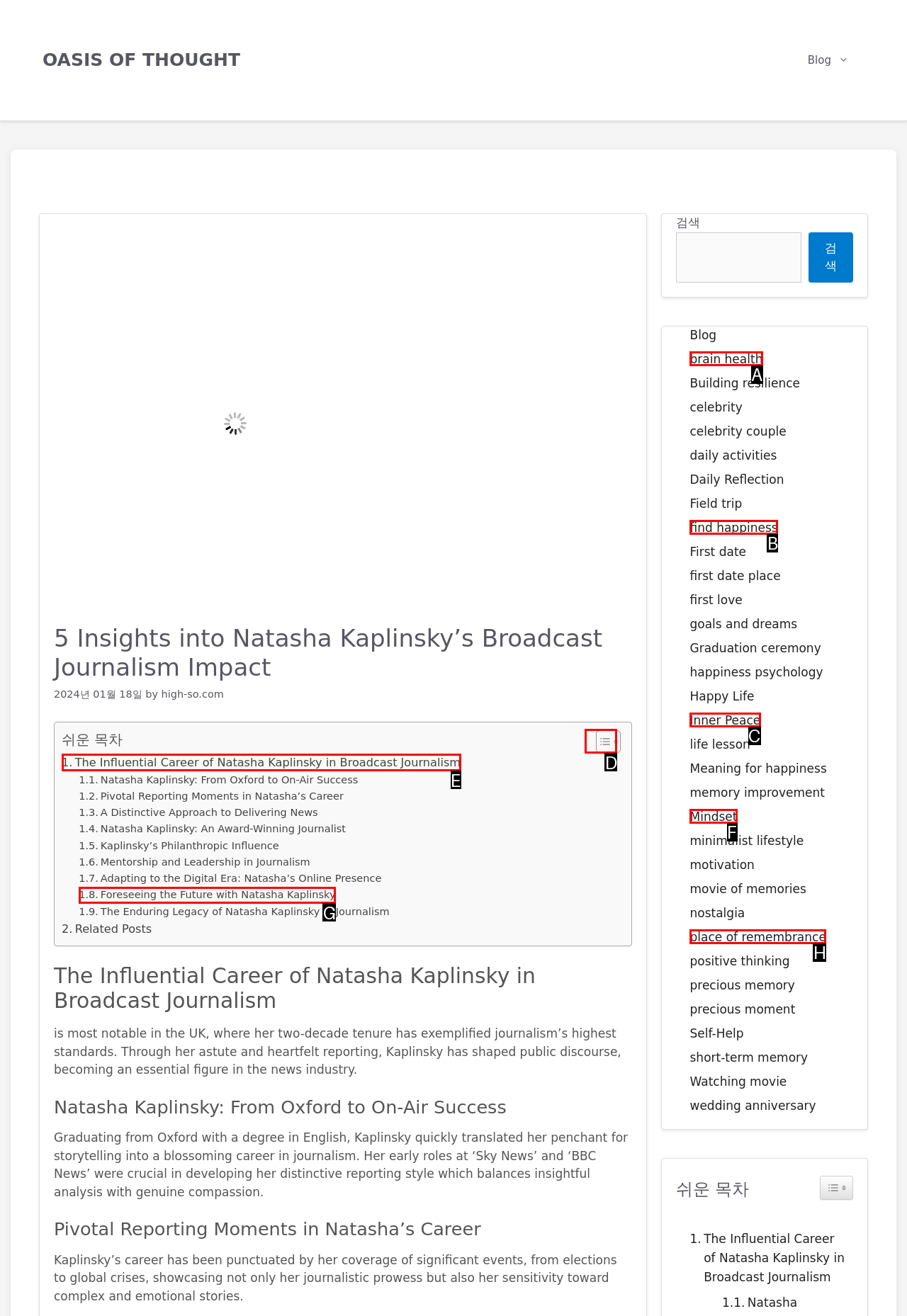Tell me which one HTML element I should click to complete the following task: Read the article 'The Influential Career of Natasha Kaplinsky in Broadcast Journalism' Answer with the option's letter from the given choices directly.

E